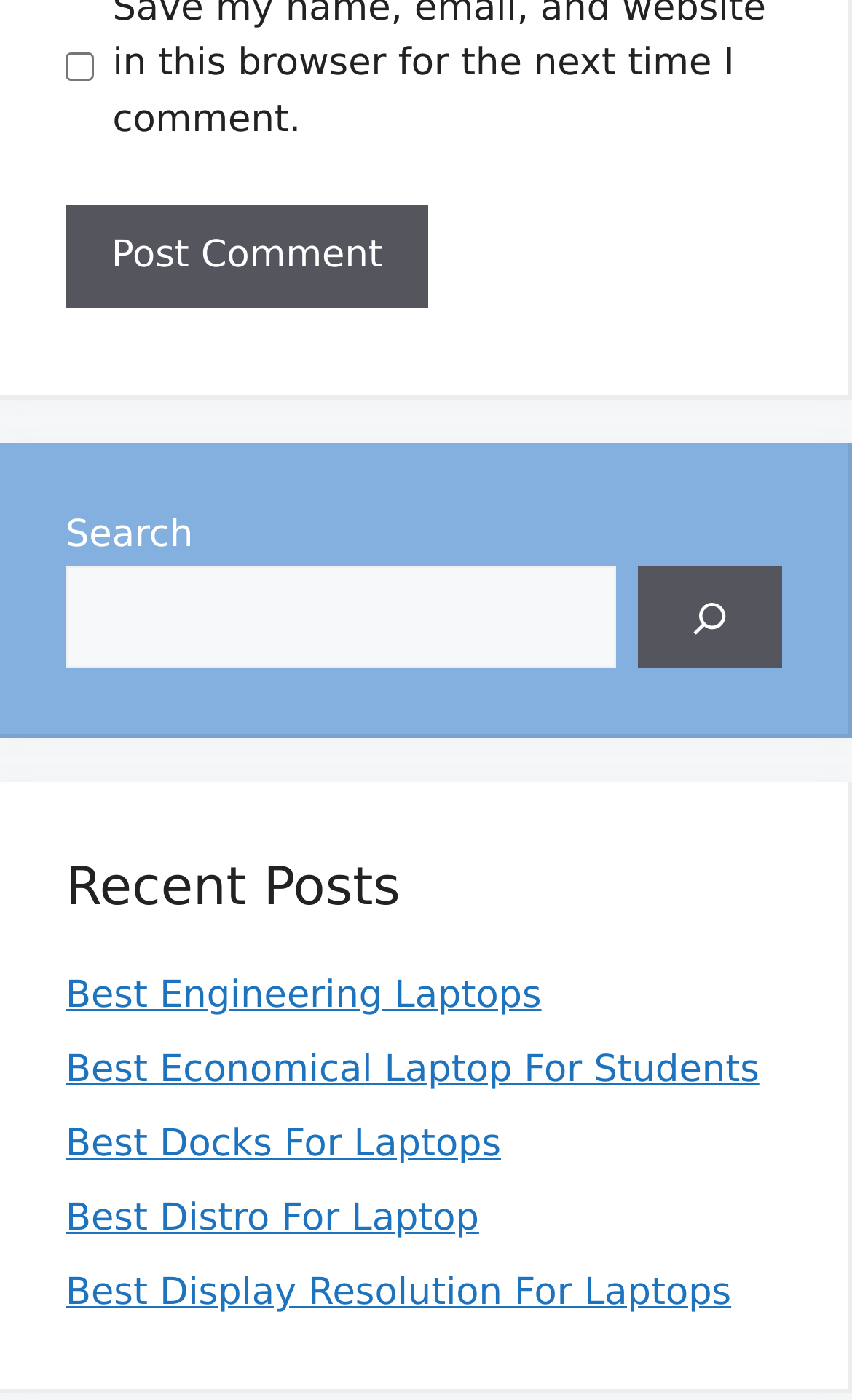Locate the coordinates of the bounding box for the clickable region that fulfills this instruction: "Click the Search button".

[0.749, 0.404, 0.918, 0.478]